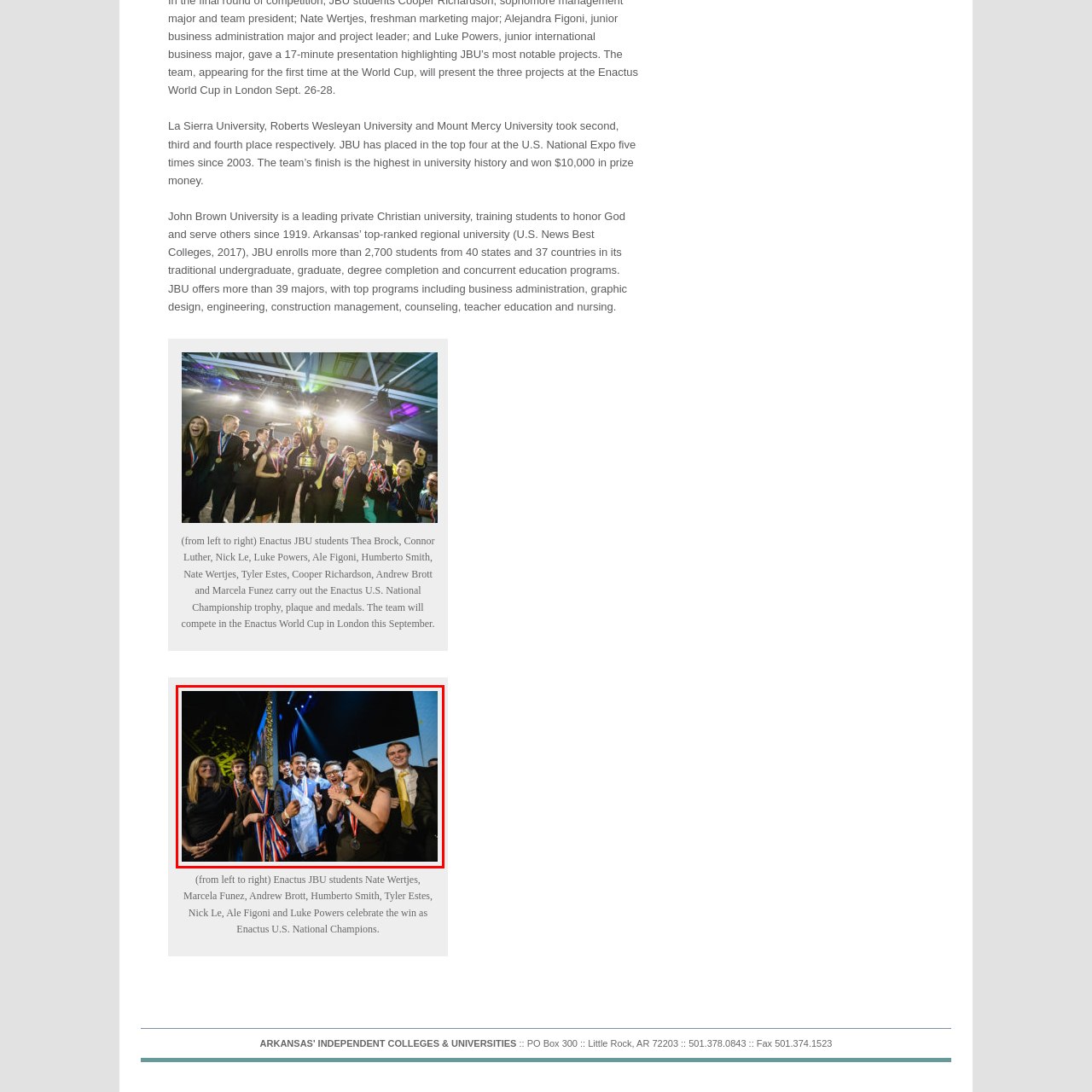Look at the image within the red outline, What is the students' achievement? Answer with one word or phrase.

Enactus U.S. National Champions